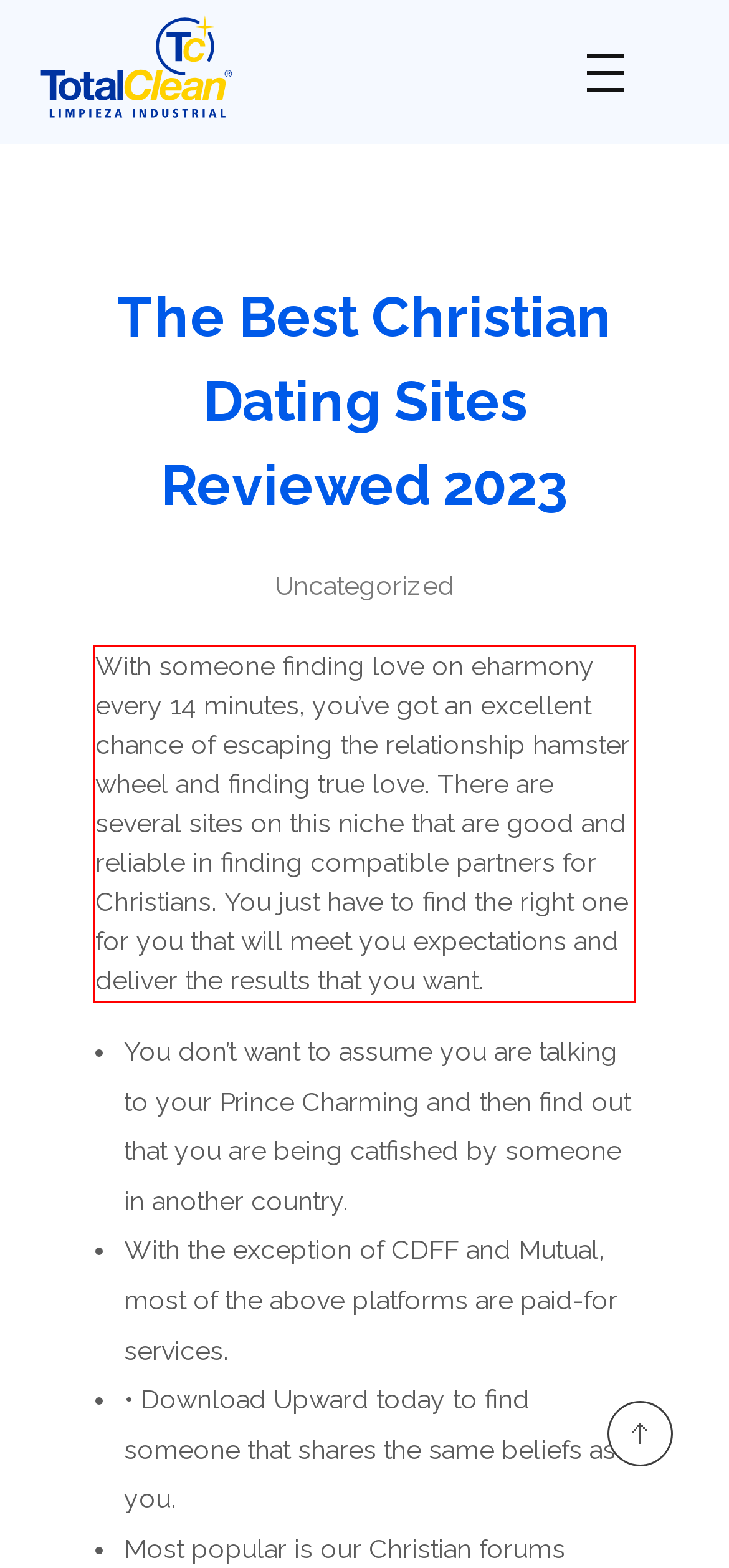Please identify and extract the text from the UI element that is surrounded by a red bounding box in the provided webpage screenshot.

With someone finding love on eharmony every 14 minutes, you’ve got an excellent chance of escaping the relationship hamster wheel and finding true love. There are several sites on this niche that are good and reliable in finding compatible partners for Christians. You just have to find the right one for you that will meet you expectations and deliver the results that you want.